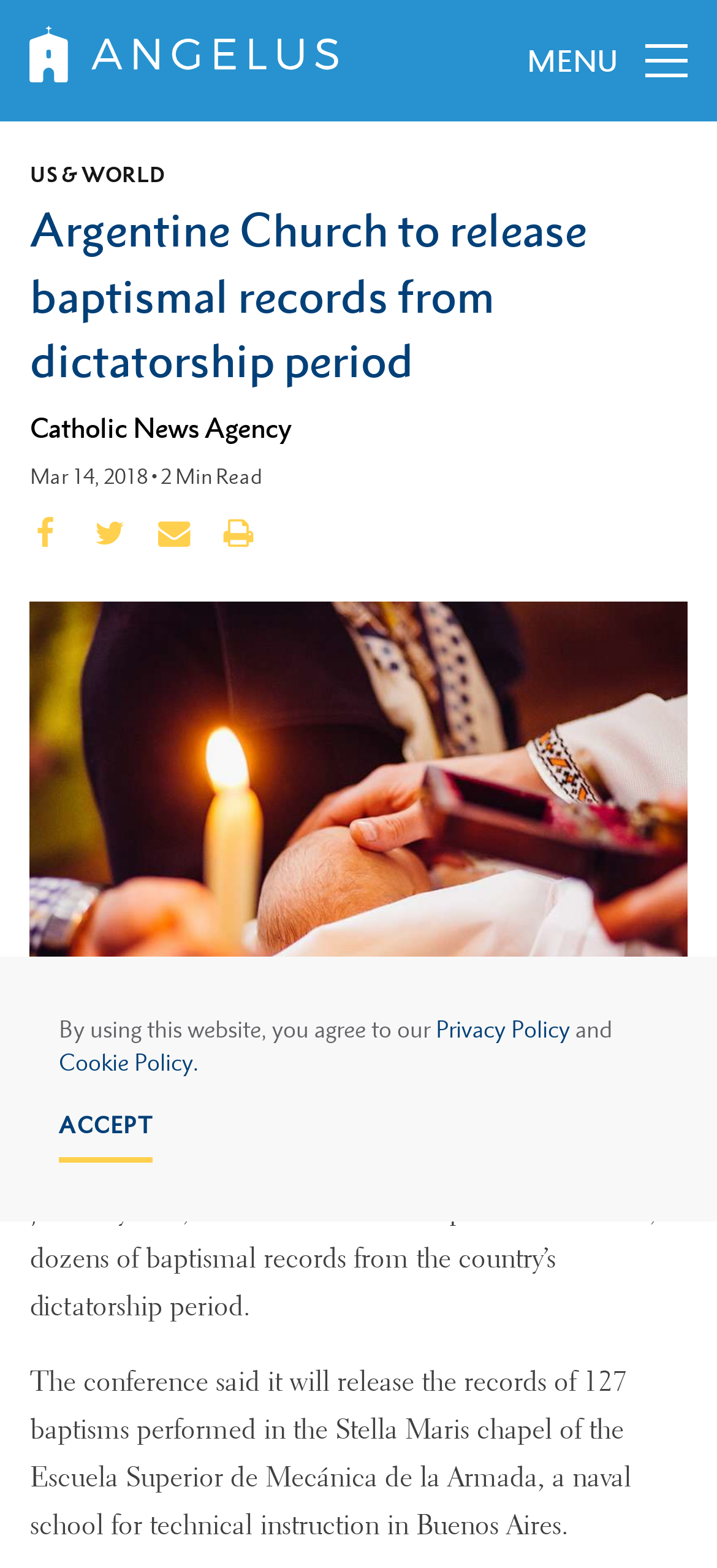Can you give a detailed response to the following question using the information from the image? What is the name of the agency mentioned in the article?

The article mentions 'Catholic News Agency' as a link, which suggests that it is the name of the agency mentioned in the article.